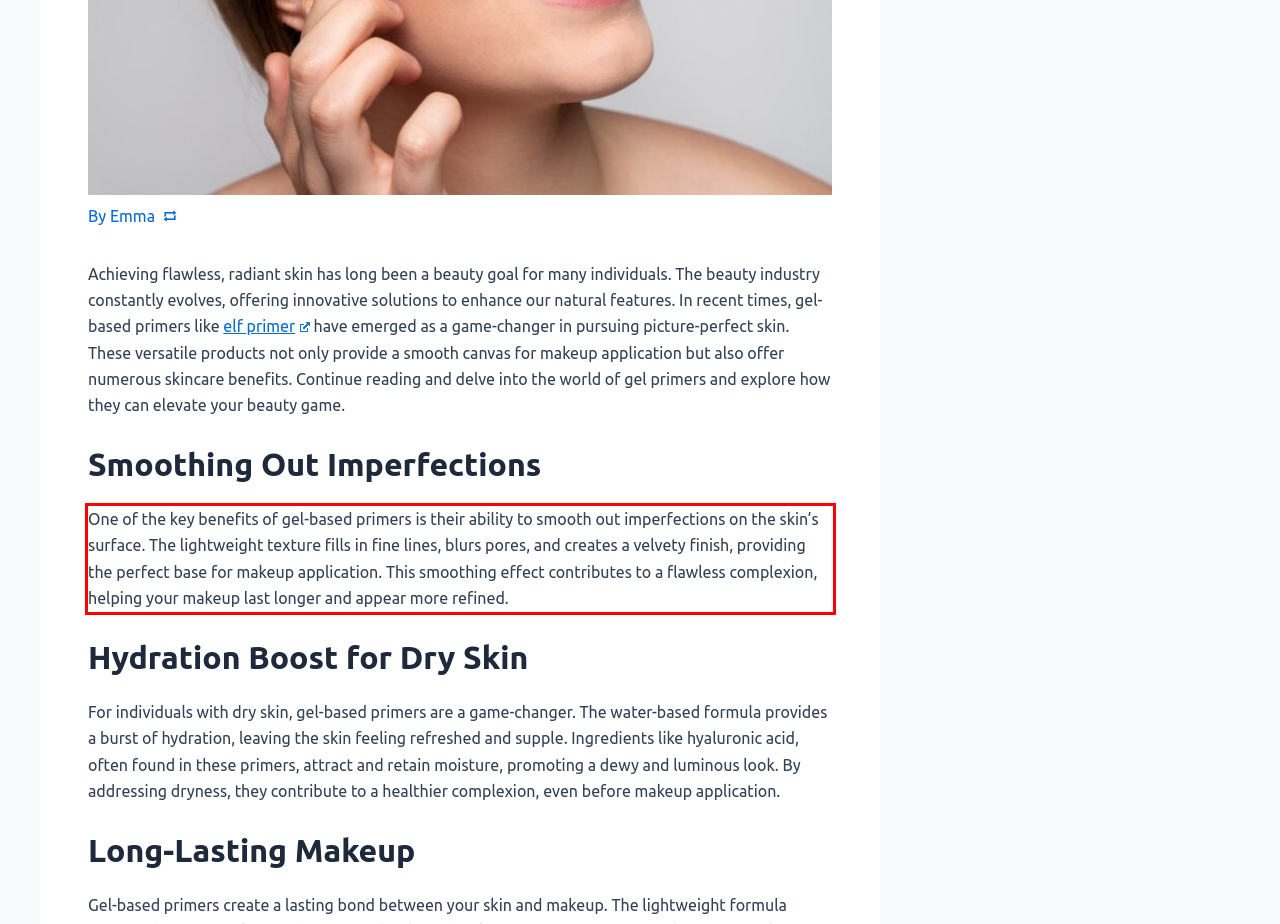You have a screenshot of a webpage, and there is a red bounding box around a UI element. Utilize OCR to extract the text within this red bounding box.

One of the key benefits of gel-based primers is their ability to smooth out imperfections on the skin’s surface. The lightweight texture fills in fine lines, blurs pores, and creates a velvety finish, providing the perfect base for makeup application. This smoothing effect contributes to a flawless complexion, helping your makeup last longer and appear more refined.